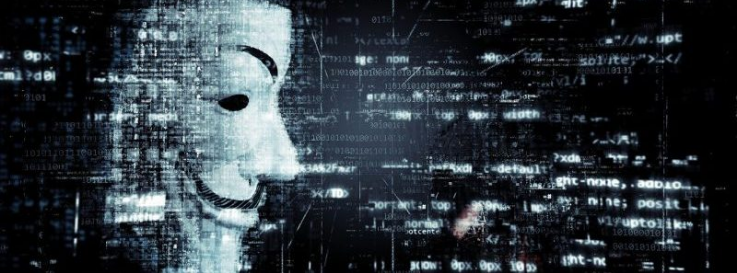Provide a short, one-word or phrase answer to the question below:
What is the significance of the image in cybersecurity?

Highlighting hidden threats